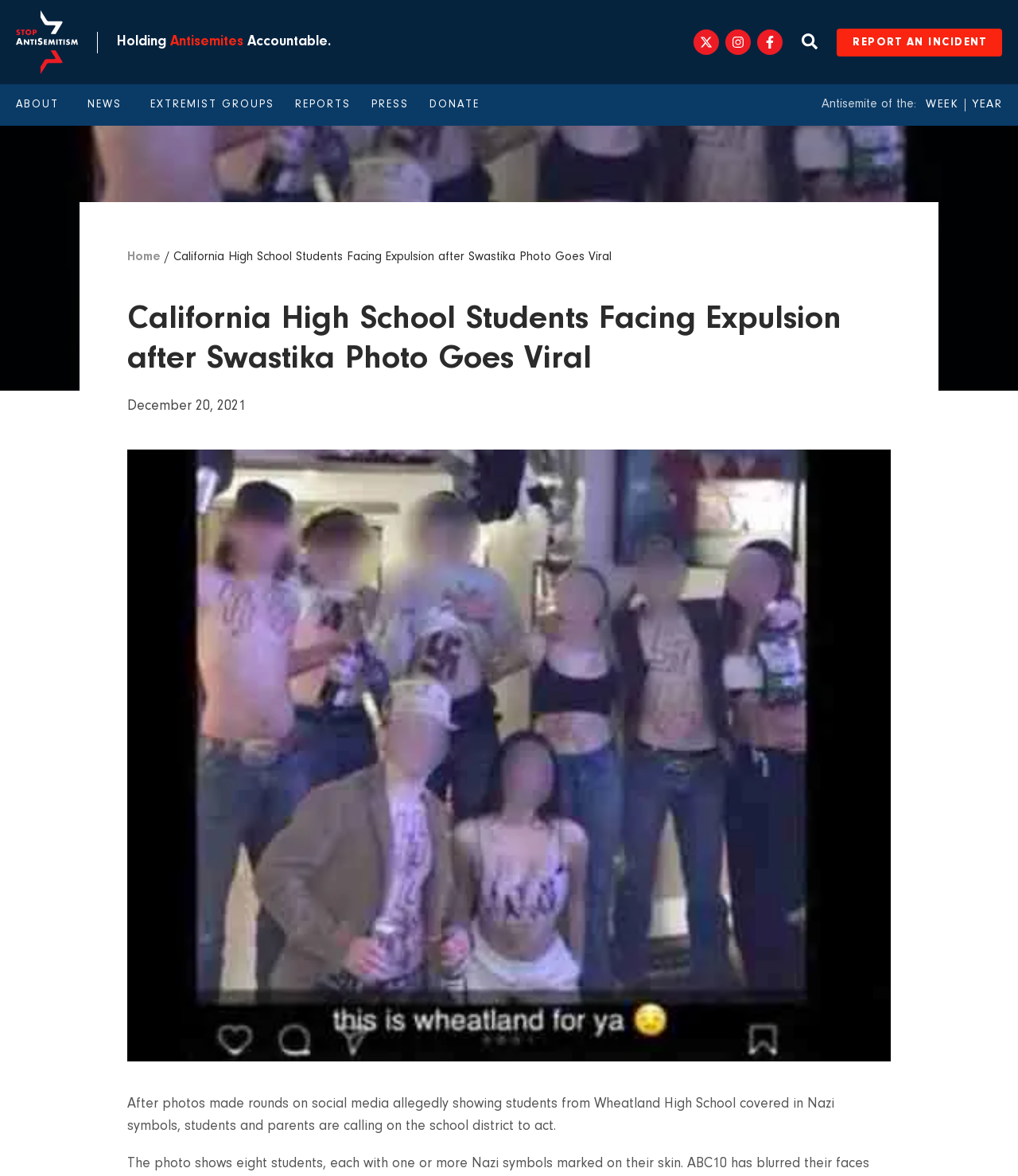Give a short answer using one word or phrase for the question:
How many social media links are at the top of the page?

3